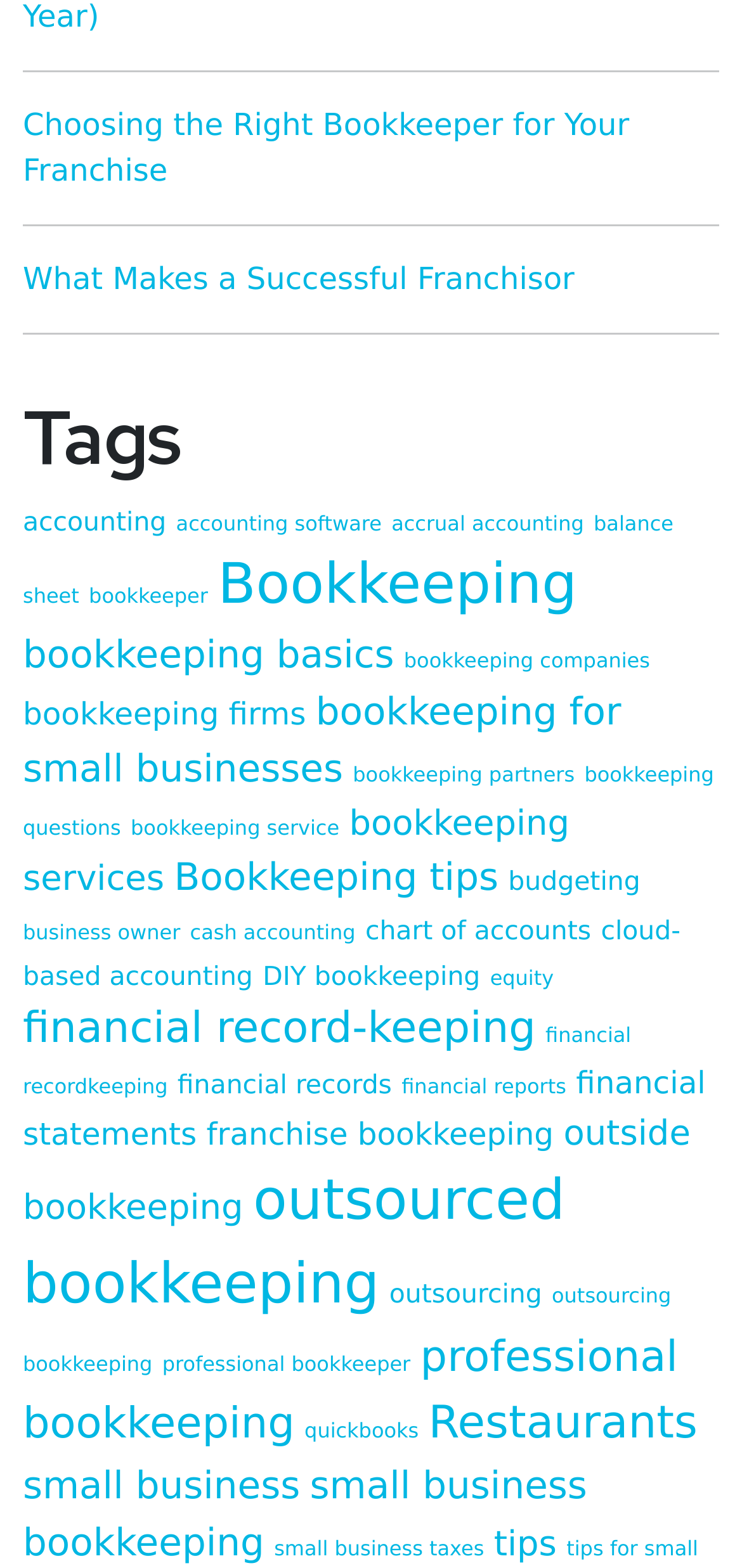Locate the bounding box coordinates of the element to click to perform the following action: 'Explore 'small business bookkeeping''. The coordinates should be given as four float values between 0 and 1, in the form of [left, top, right, bottom].

[0.031, 0.933, 0.791, 0.998]